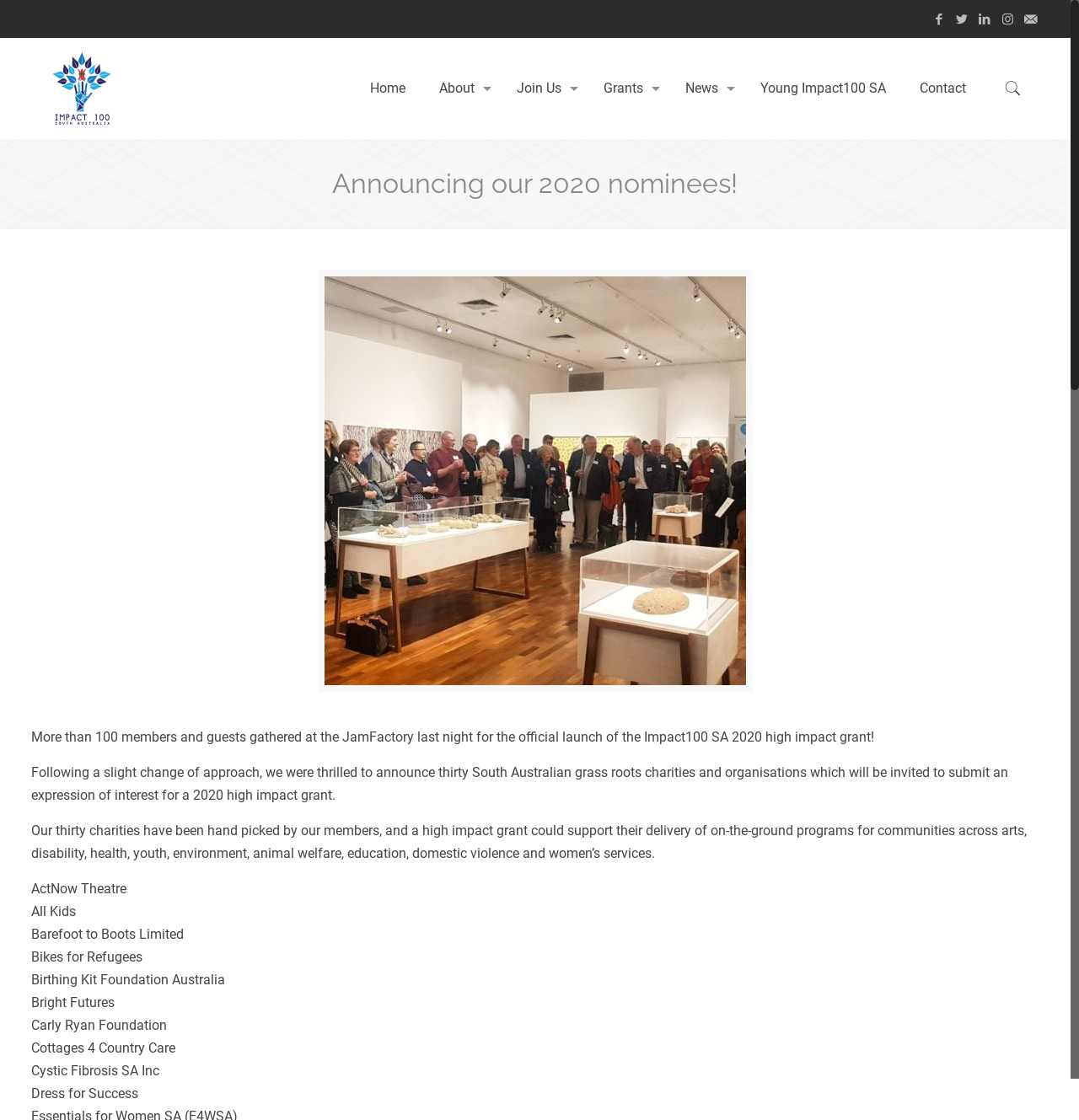Please identify the bounding box coordinates of the region to click in order to complete the given instruction: "Click the logo". The coordinates should be four float numbers between 0 and 1, i.e., [left, top, right, bottom].

[0.045, 0.034, 0.107, 0.124]